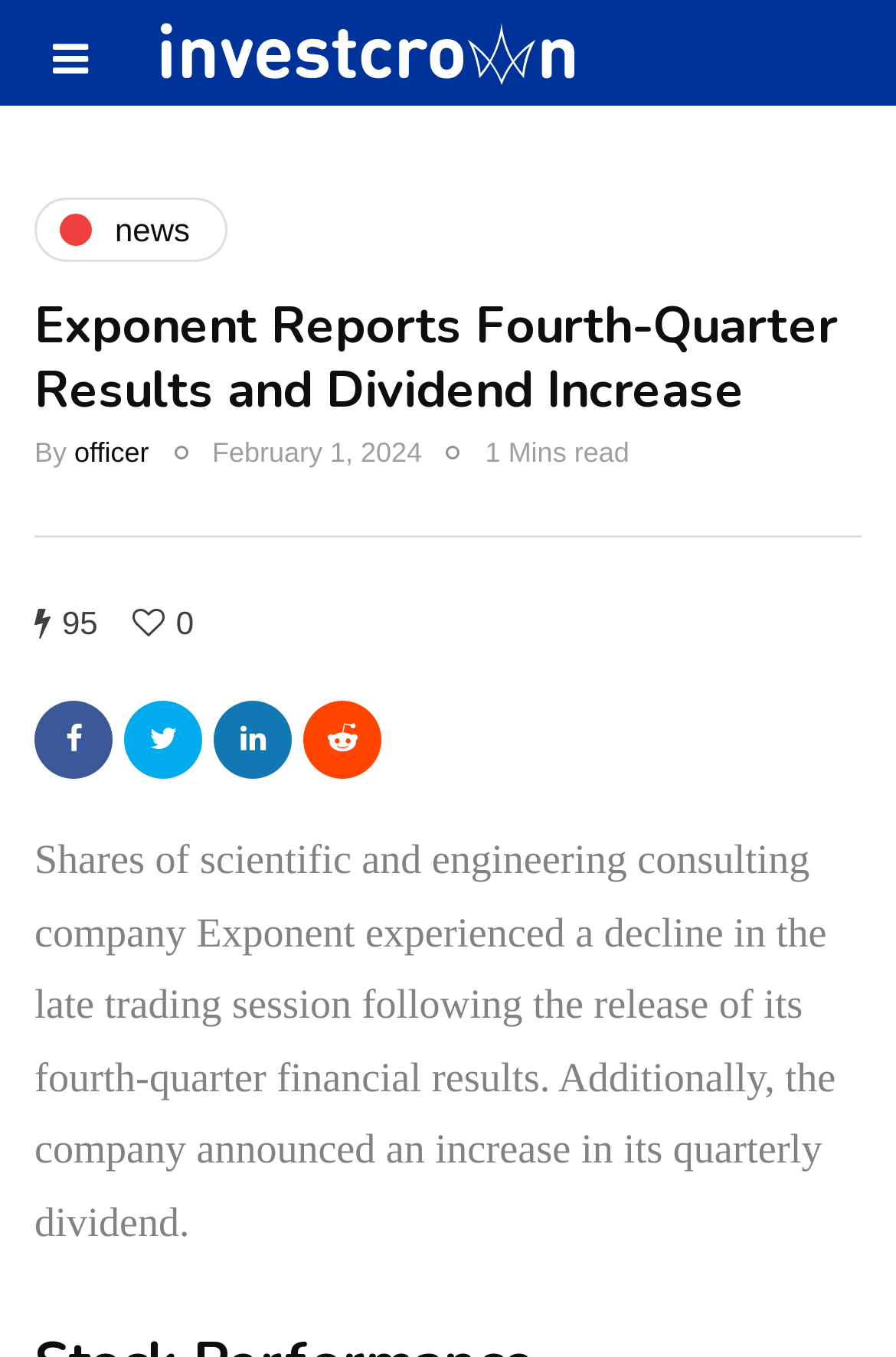What is the time of the news article?
Please provide a comprehensive answer based on the visual information in the image.

I found the answer by looking at the time element on the webpage, which is located below the heading and has a text content of 'February 1, 2024'.